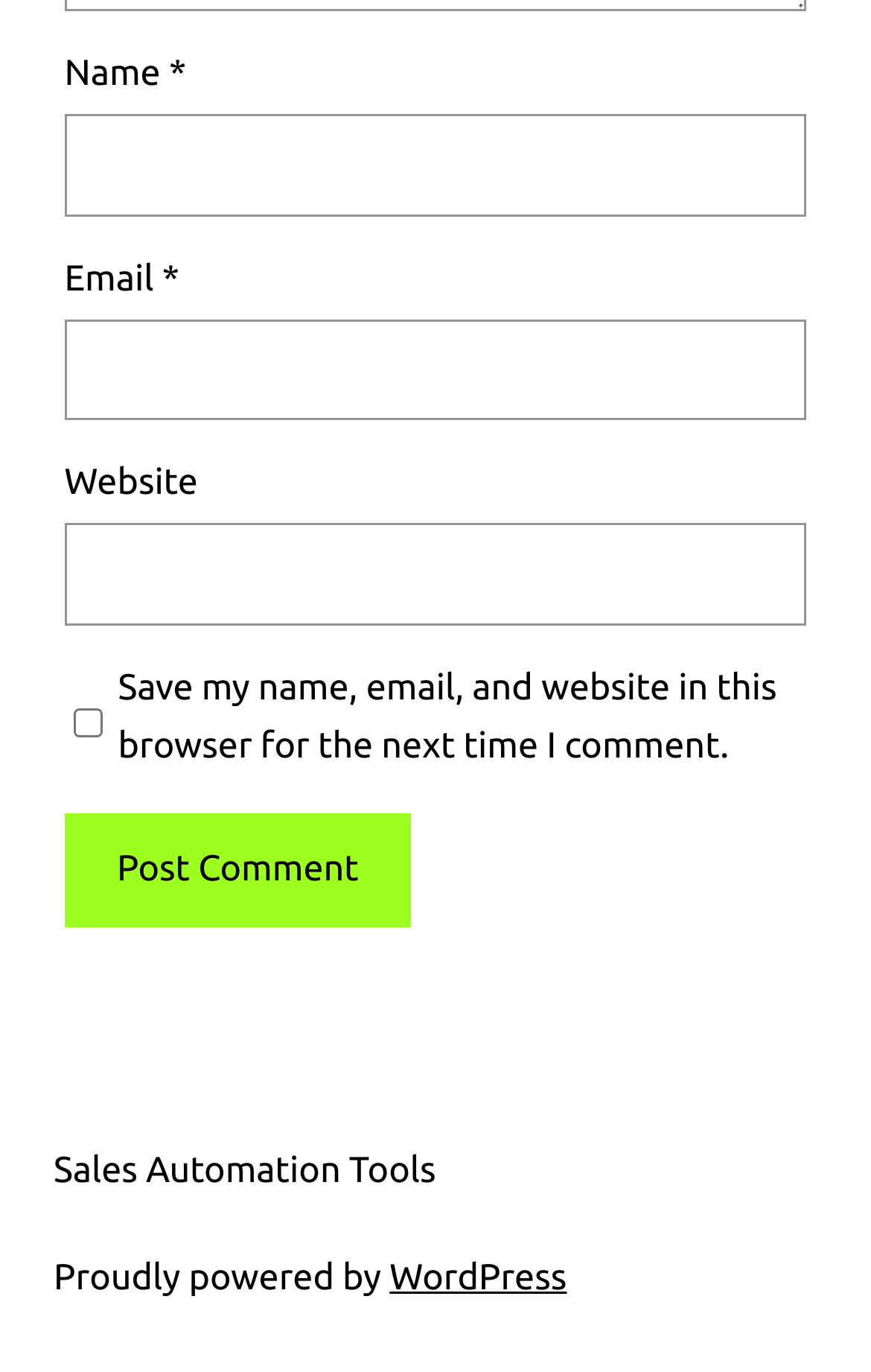Provide the bounding box coordinates in the format (top-left x, top-left y, bottom-right x, bottom-right y). All values are floating point numbers between 0 and 1. Determine the bounding box coordinate of the UI element described as: parent_node: Email * aria-describedby="email-notes" name="email"

[0.074, 0.233, 0.926, 0.307]